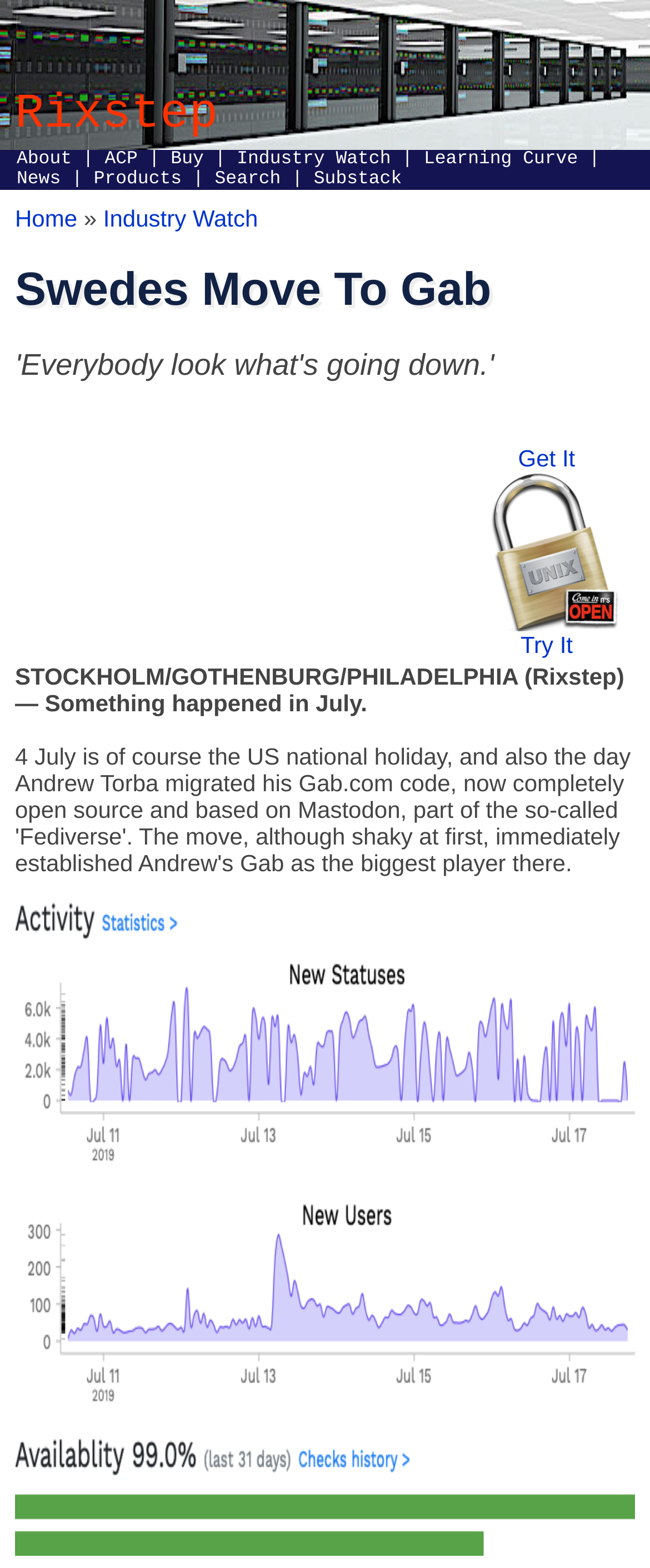Give a concise answer using one word or a phrase to the following question:
What is the text of the first paragraph?

STOCKHOLM/GOTHENBURG/PHILADELPHIA (Rixstep) — Something happened in July.